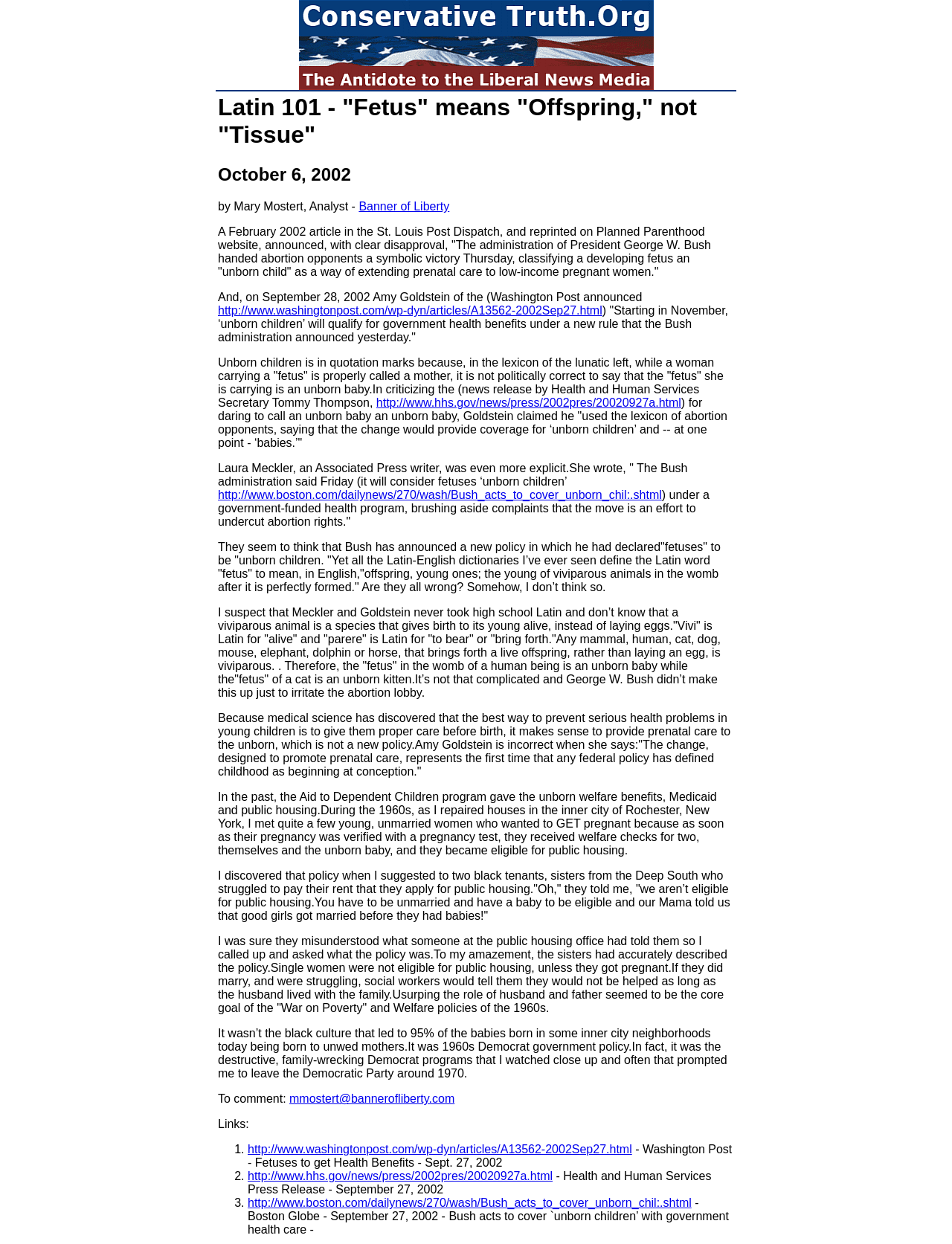Mark the bounding box of the element that matches the following description: "http://www.washingtonpost.com/wp-dyn/articles/A13562-2002Sep27.html".

[0.26, 0.919, 0.664, 0.929]